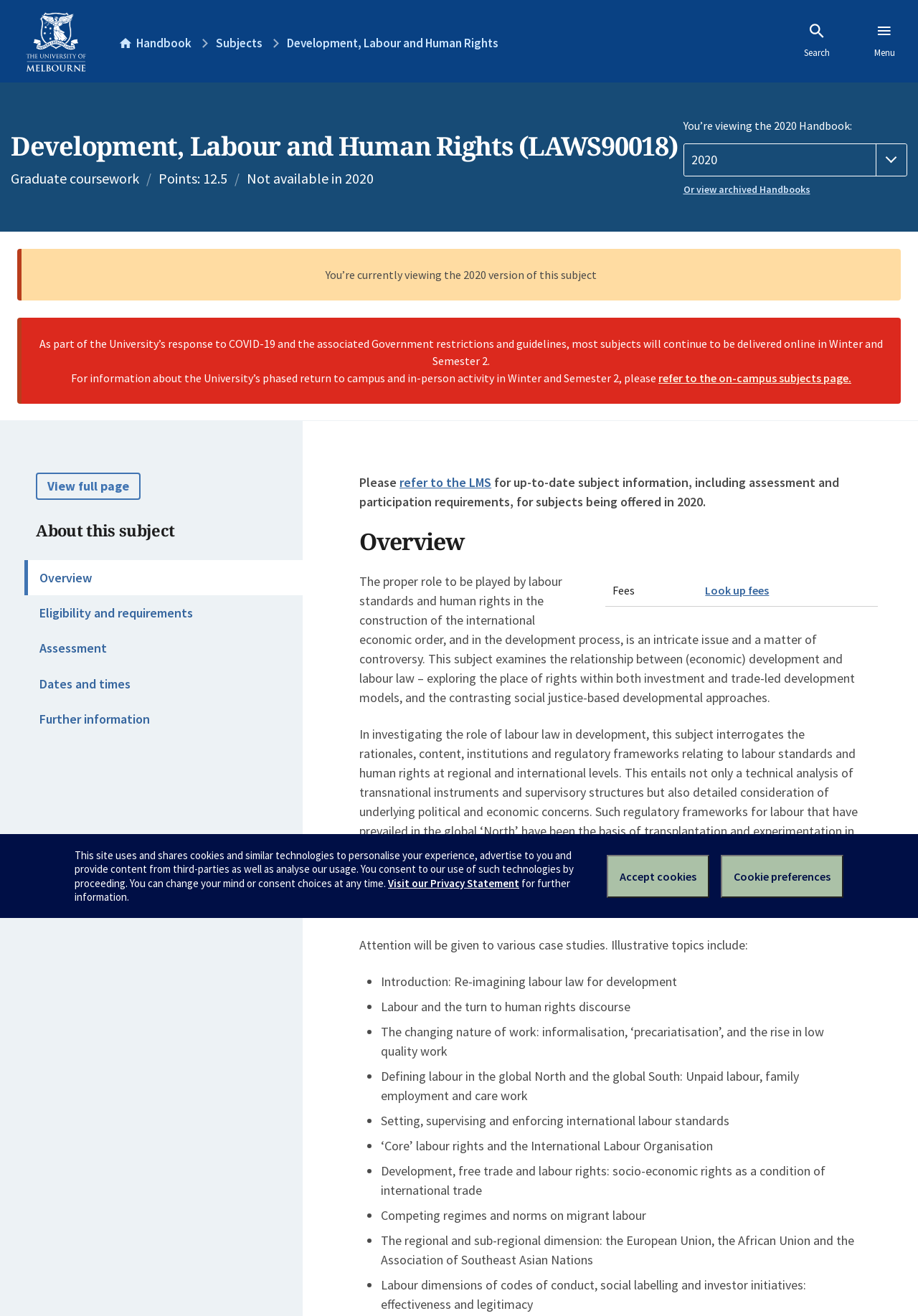Identify and extract the heading text of the webpage.

Development, Labour and Human Rights (LAWS90018)